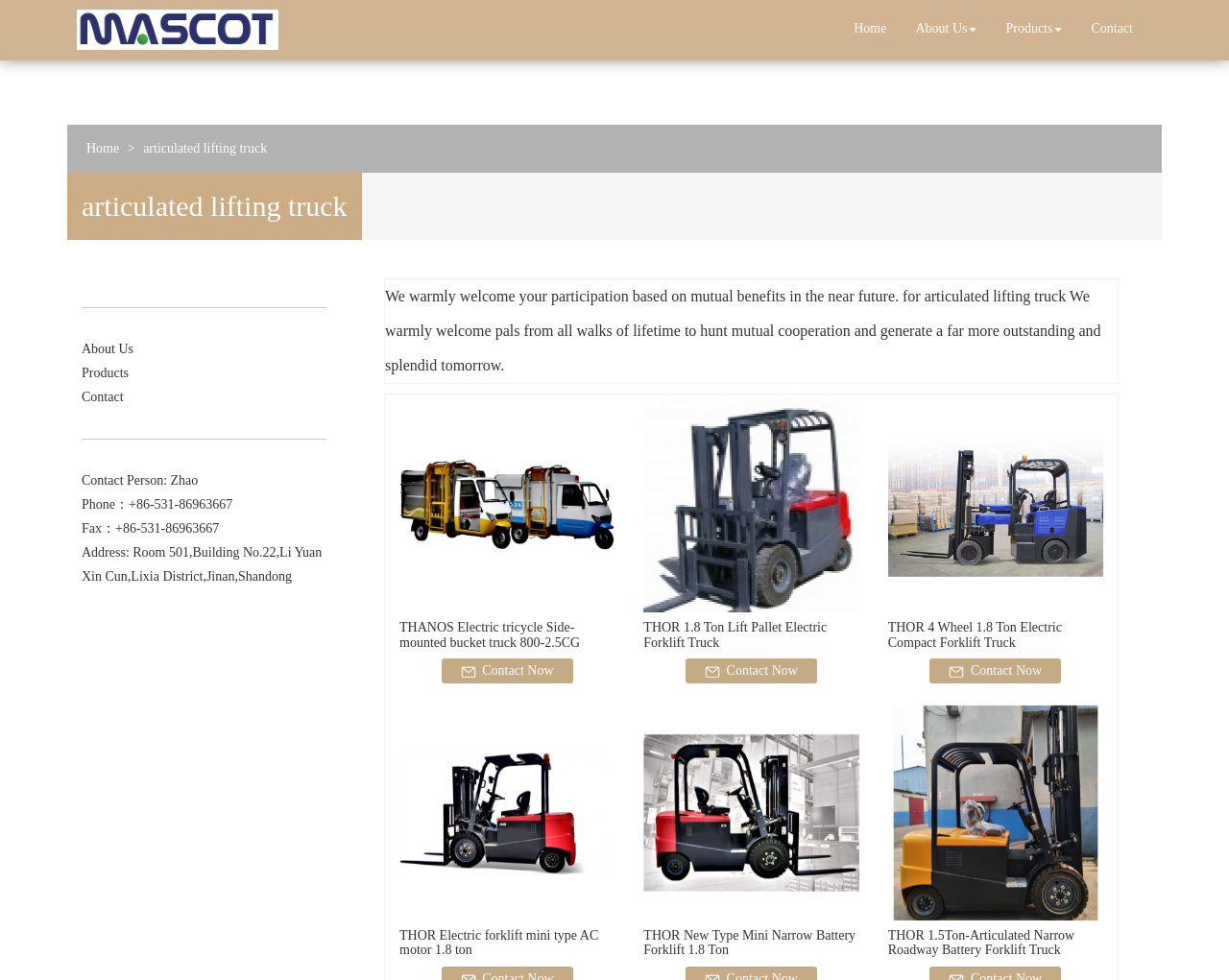Please answer the following question using a single word or phrase: 
What is the phone number of the contact person?

+86-531-86963667